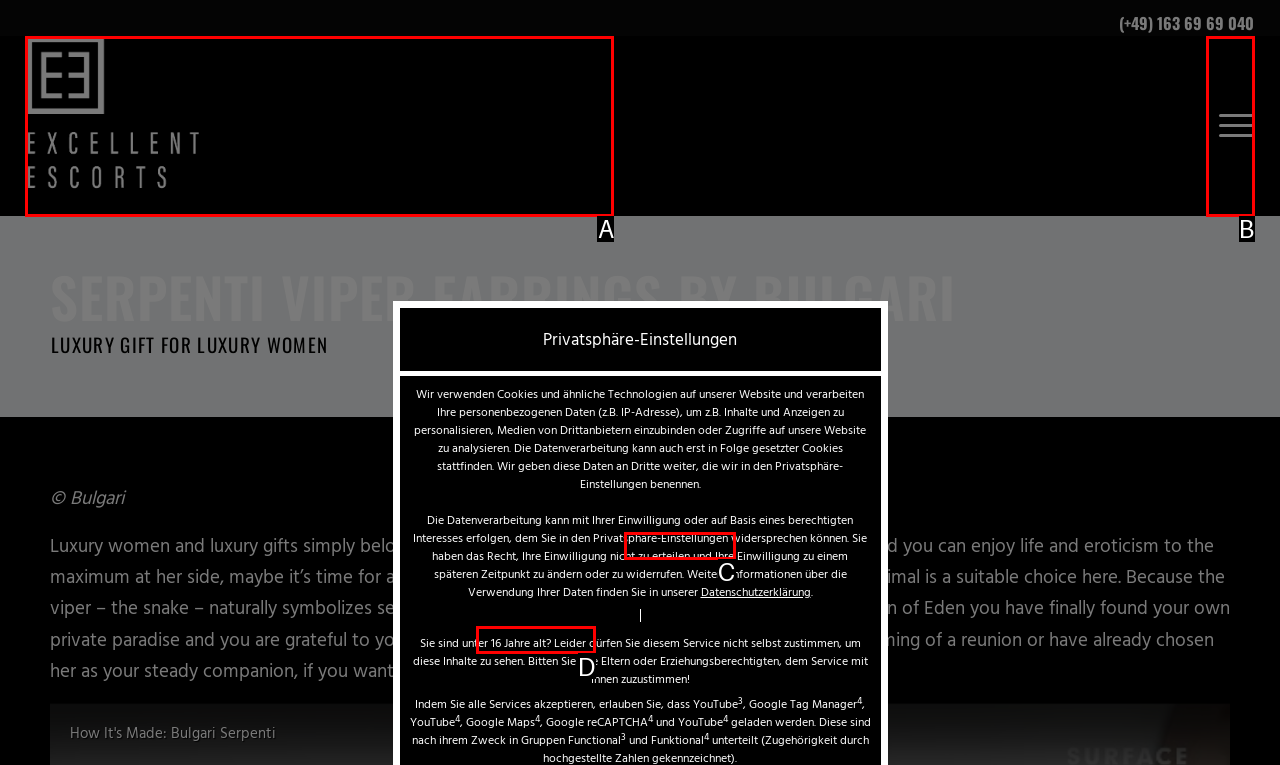Refer to the element description: aria-label="Excellent Escorts" title="Excellent Escorts" and identify the matching HTML element. State your answer with the appropriate letter.

A